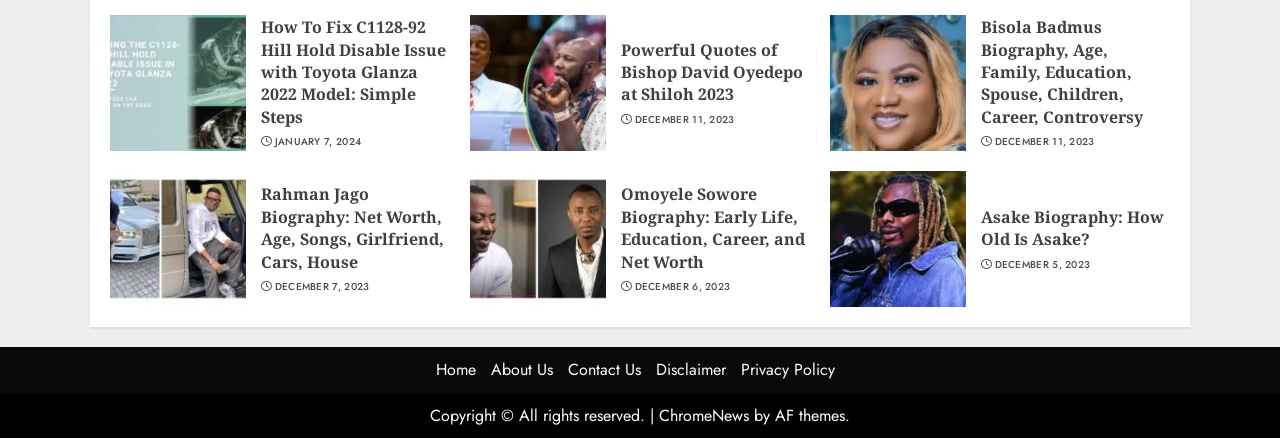What is the name of the person in the third article?
Look at the image and answer the question using a single word or phrase.

Bisola Badmus